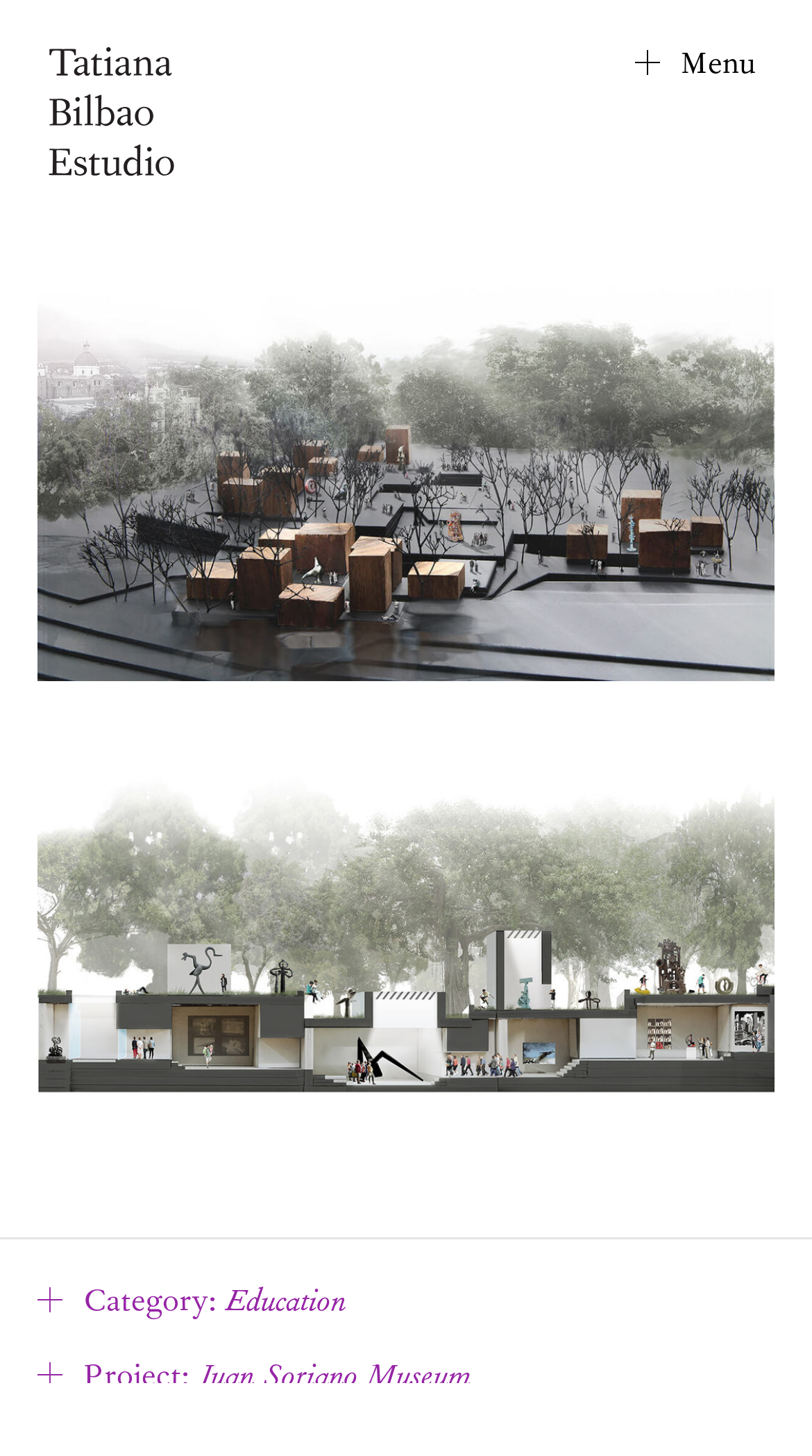What is the location of the Juan Soriano Museum?
Using the image provided, answer with just one word or phrase.

Cuernavaca, Morelos, Mexico